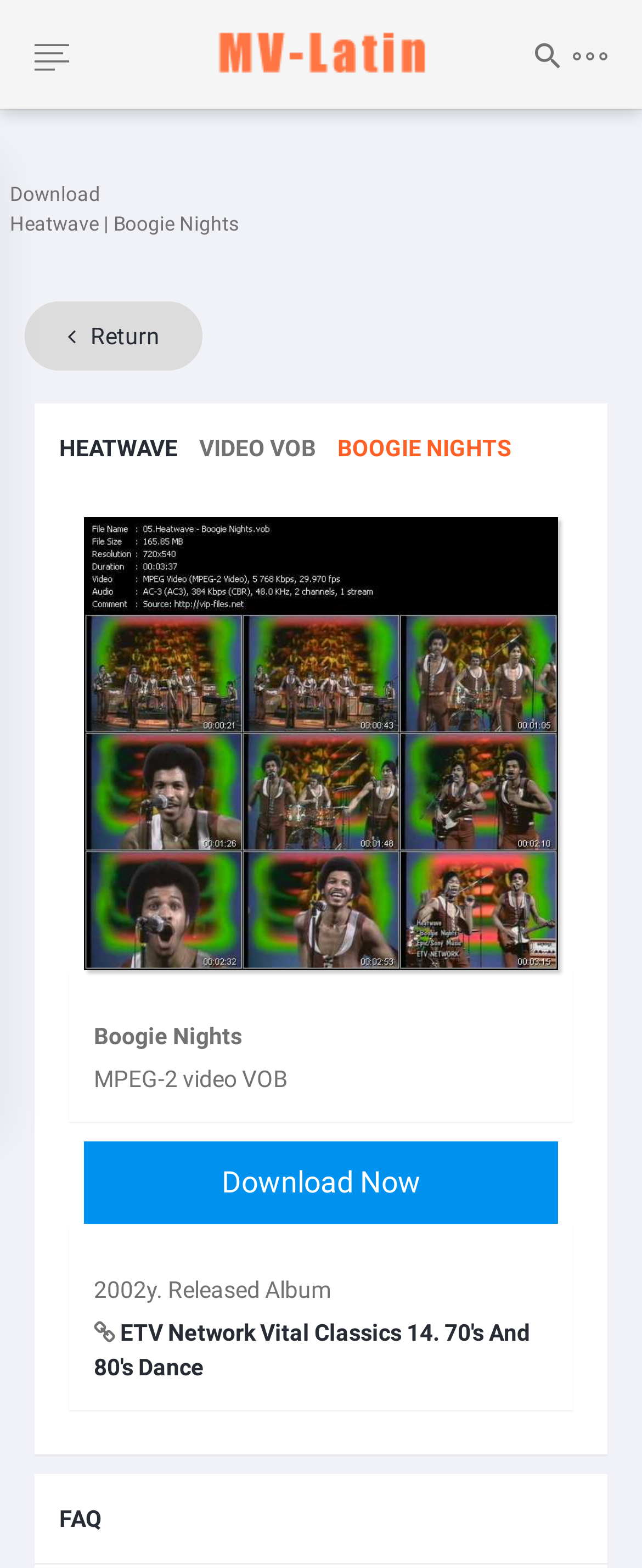What is the release year of the album?
Could you please answer the question thoroughly and with as much detail as possible?

From the description list detail, we can see that the release year of the album is 2002.